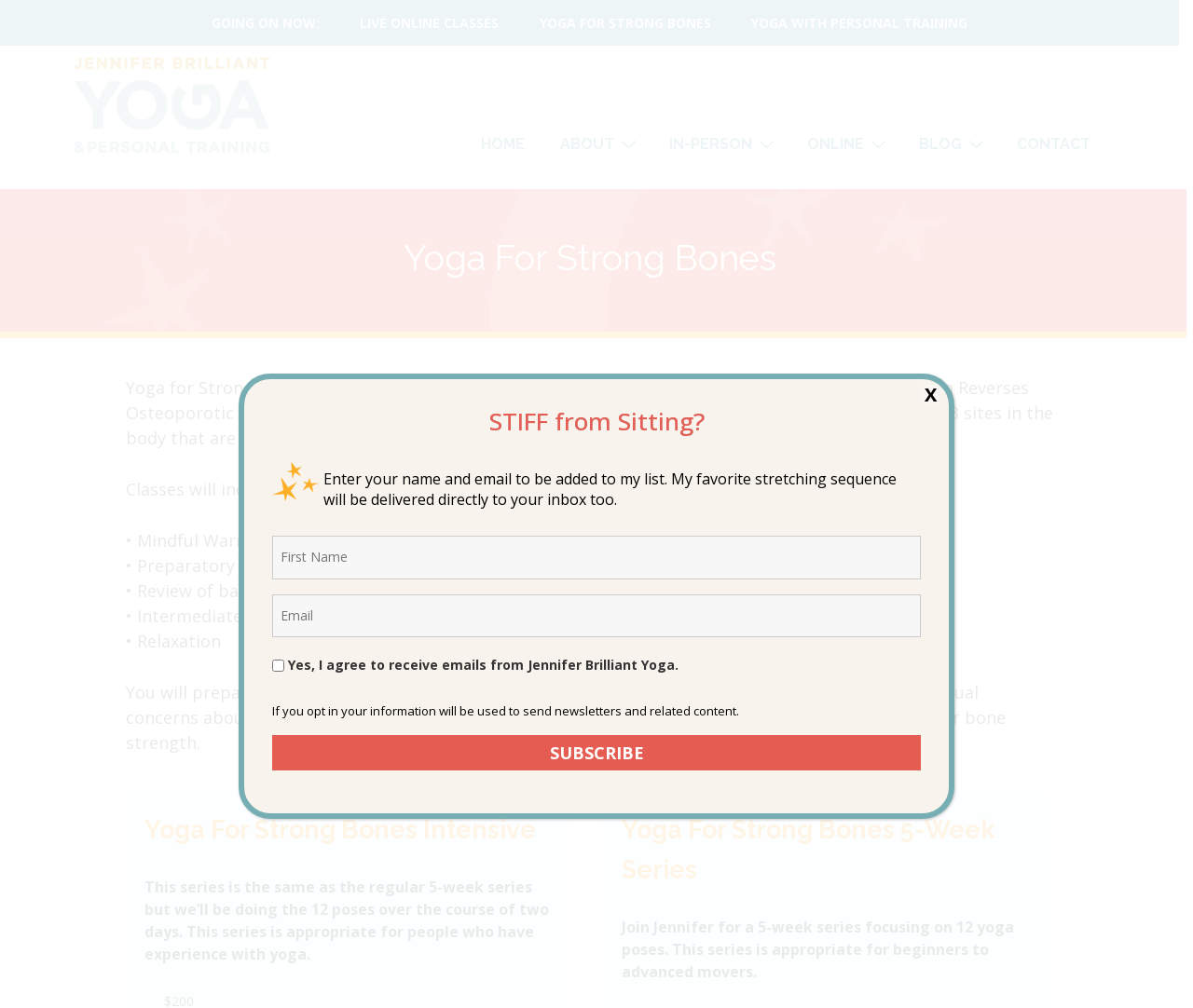Bounding box coordinates are specified in the format (top-left x, top-left y, bottom-right x, bottom-right y). All values are floating point numbers bounded between 0 and 1. Please provide the bounding box coordinate of the region this sentence describes: Blog

[0.756, 0.121, 0.836, 0.156]